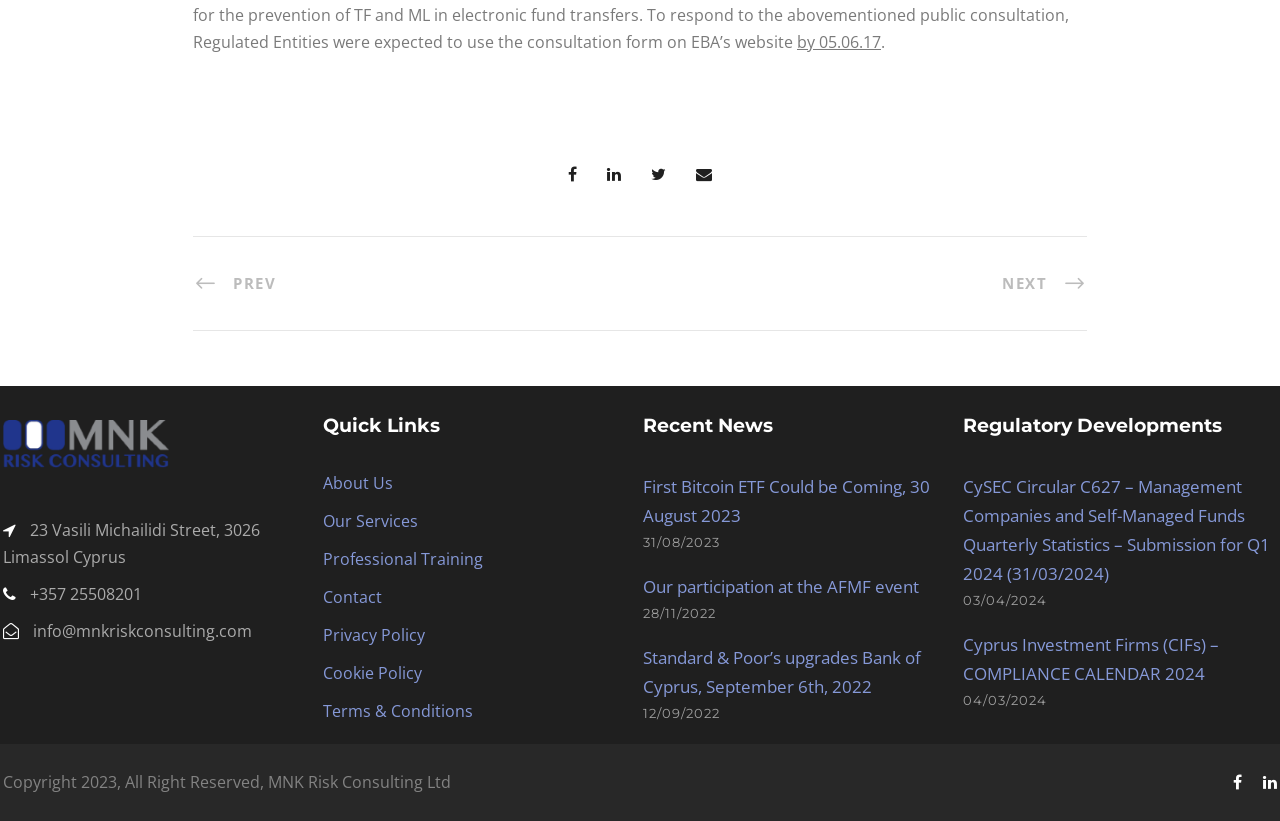Analyze the image and provide a detailed answer to the question: What is the date of the latest news article?

I looked at the links under the 'Recent News' heading and found the latest date mentioned, which is '30 August 2023' in the link 'First Bitcoin ETF Could be Coming, 30 August 2023'.